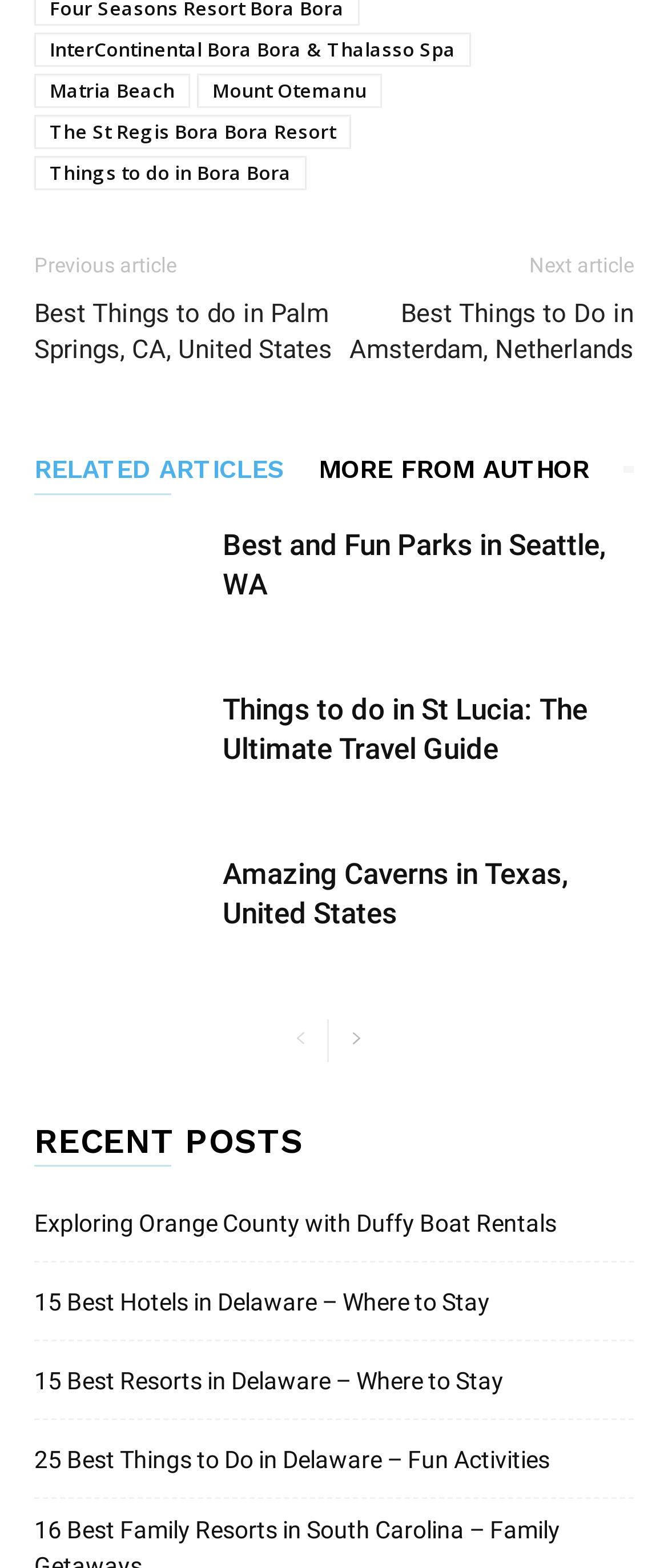Find the bounding box coordinates for the element described here: "aria-label="prev-page"".

[0.418, 0.65, 0.482, 0.677]